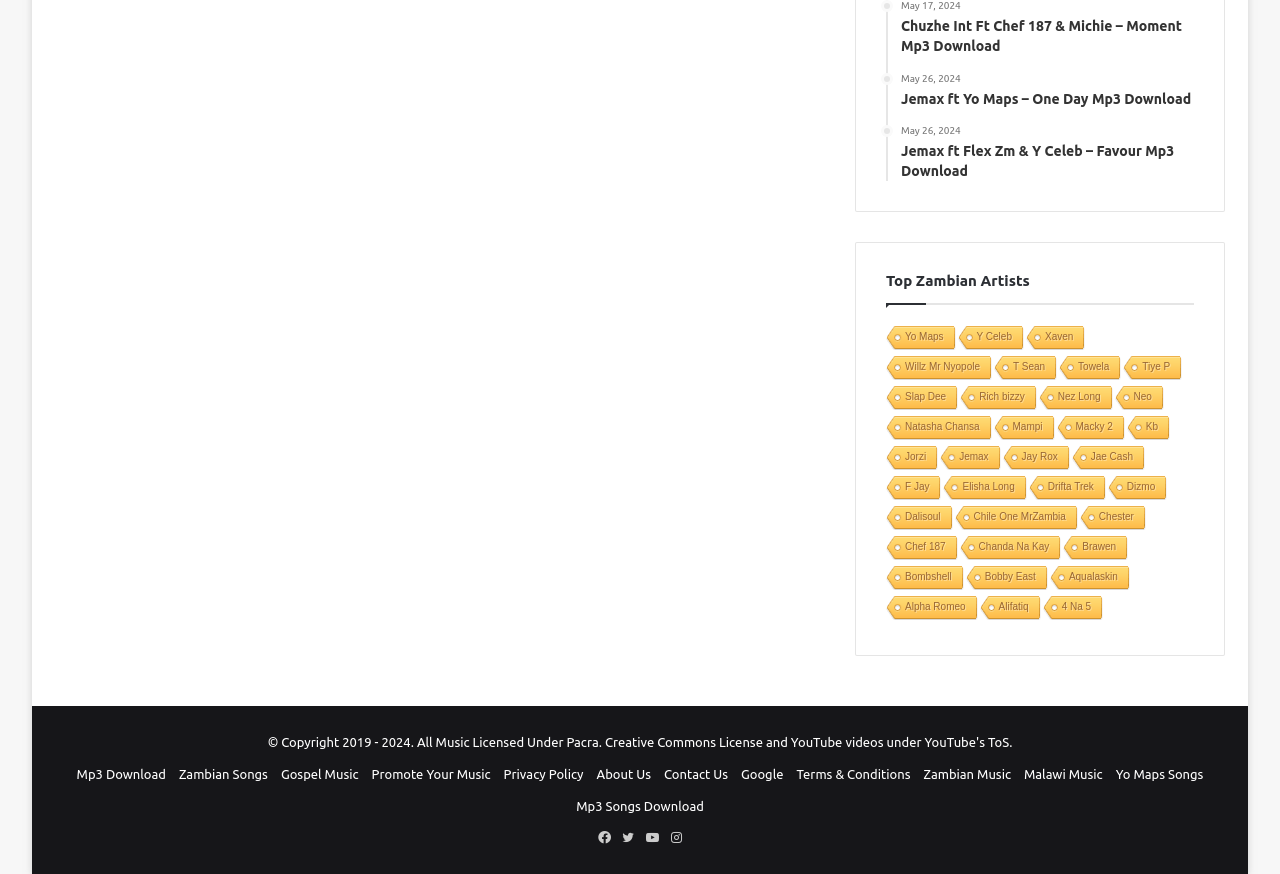Please reply to the following question with a single word or a short phrase:
What is the name of the song by Jemax ft Yo Maps?

One Day